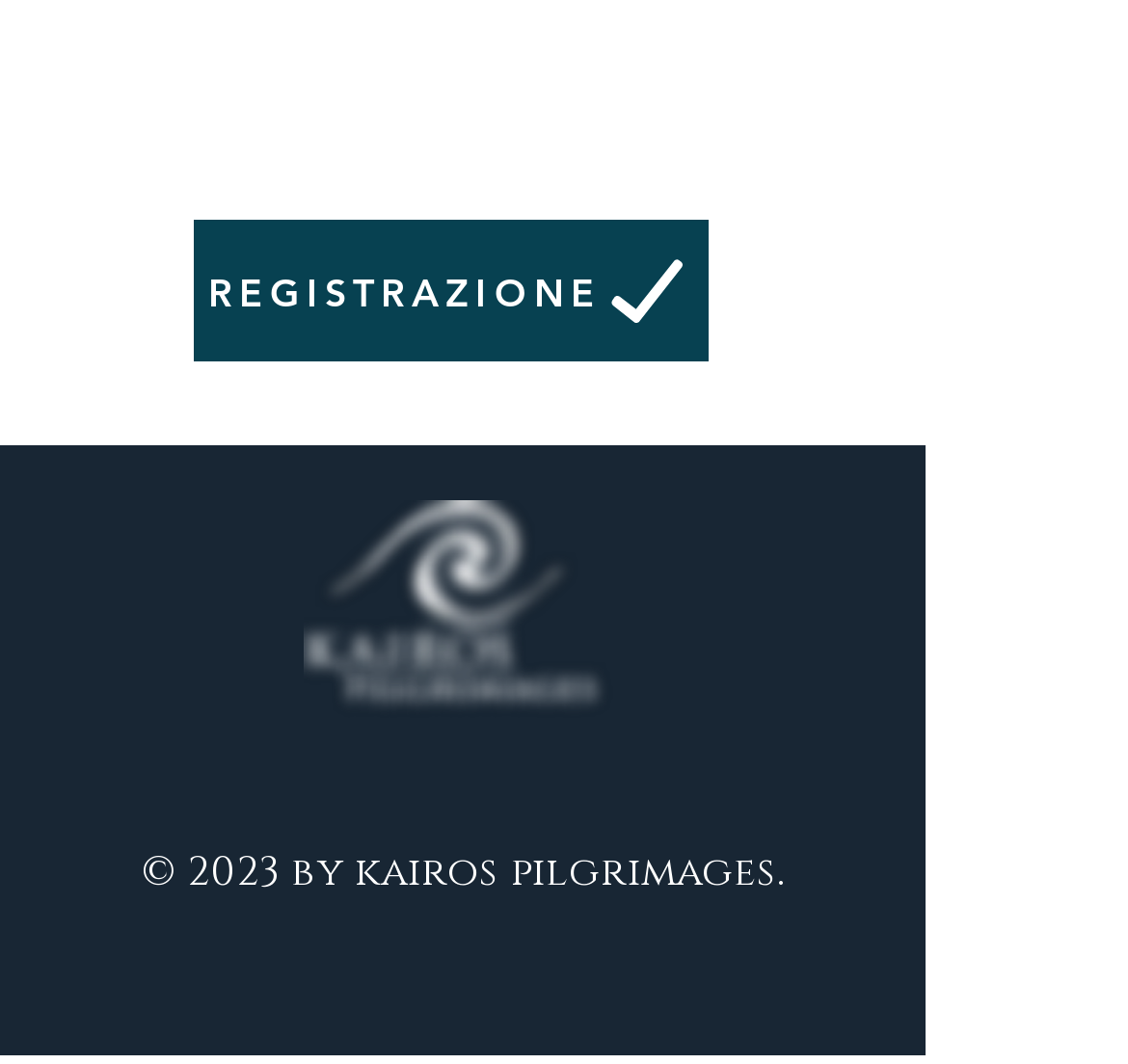Please find the bounding box for the UI element described by: "alt="logo-au-fil-de-l-eau"".

None